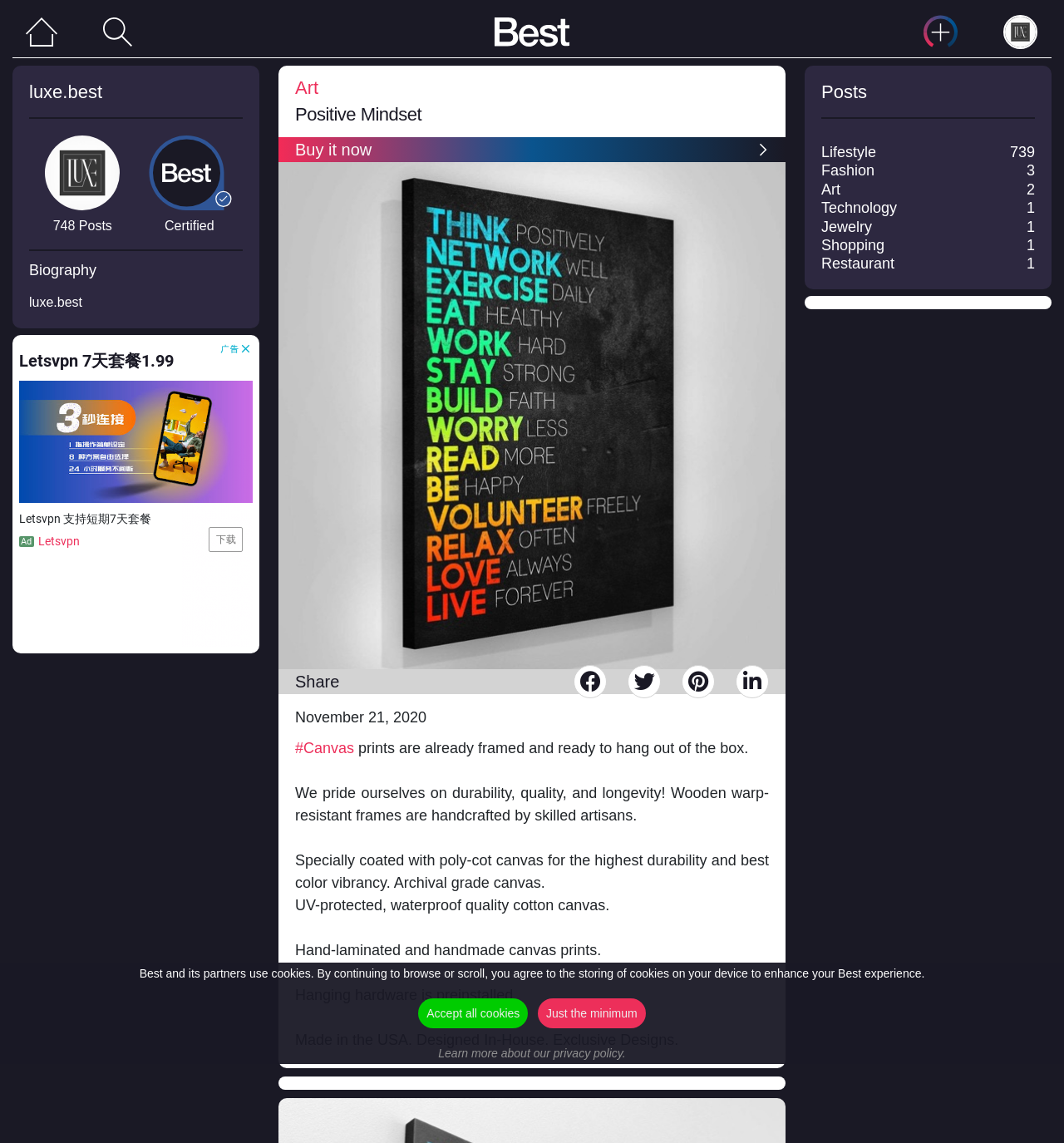What type of content is featured on this webpage?
Please provide a comprehensive and detailed answer to the question.

I found the answer by looking at the heading element with the text 'Art' at coordinates [0.277, 0.068, 0.723, 0.086]. This heading suggests that the webpage features art-related content.